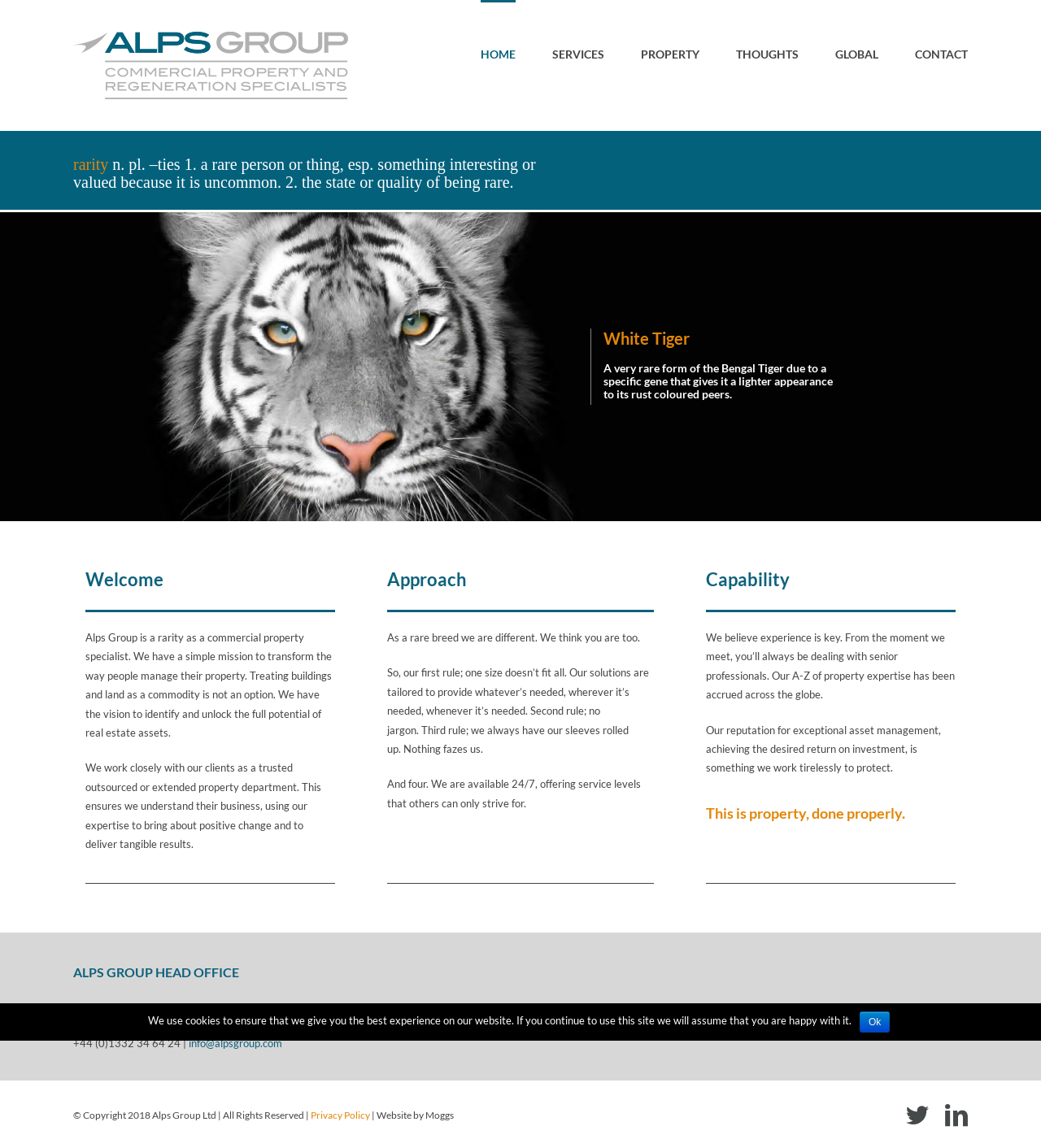Determine the bounding box coordinates of the clickable element to achieve the following action: 'Click the HOME menu item'. Provide the coordinates as four float values between 0 and 1, formatted as [left, top, right, bottom].

[0.462, 0.0, 0.53, 0.092]